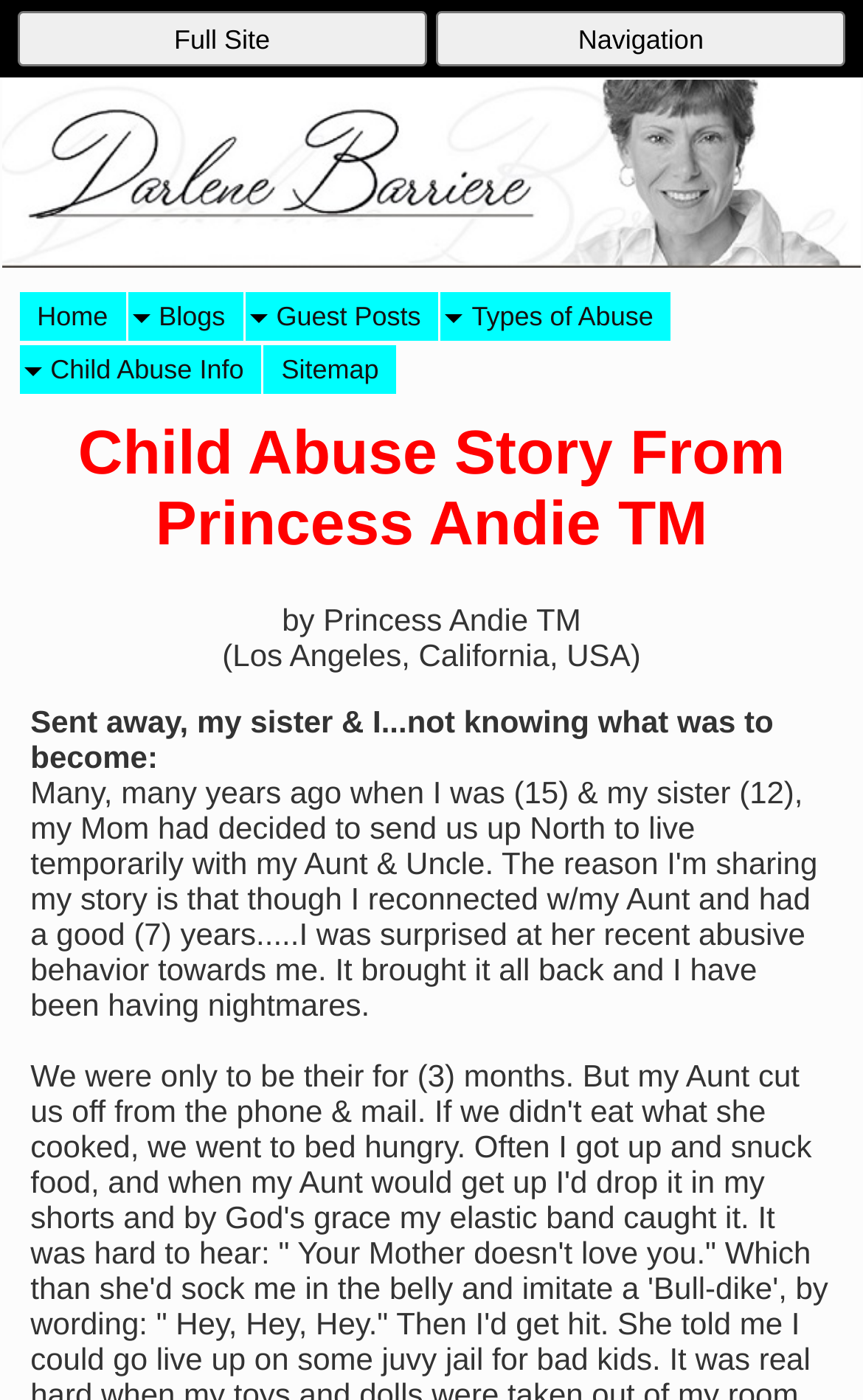Find and provide the bounding box coordinates for the UI element described with: "Navigation".

[0.505, 0.008, 0.98, 0.048]